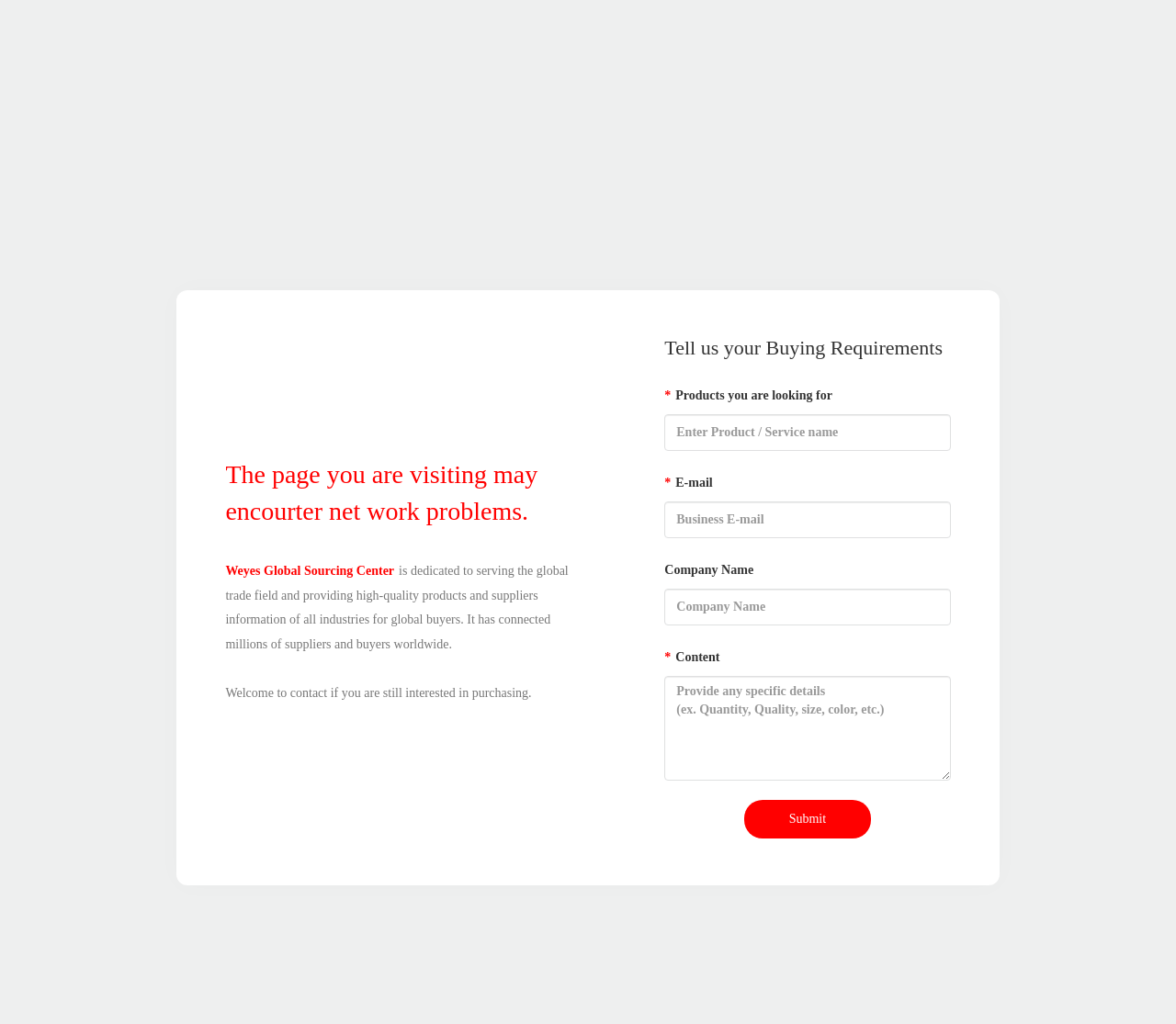Look at the image and give a detailed response to the following question: What is required to submit a buying requirement?

From the webpage, it is clear that to submit a buying requirement, one needs to fill in the required fields, which are Products you are looking for, E-mail, and Content.